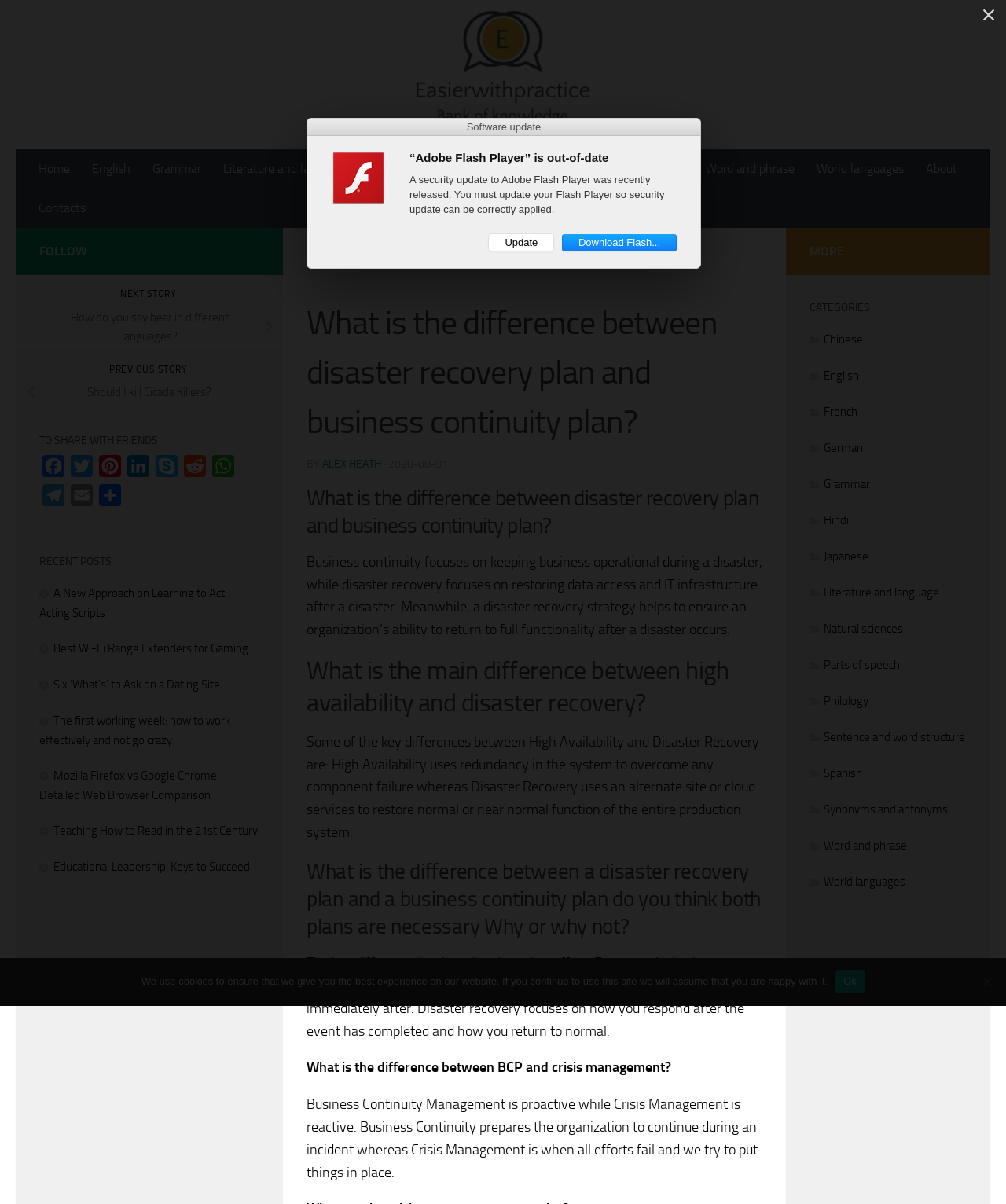Find and indicate the bounding box coordinates of the region you should select to follow the given instruction: "Go to the Centre for Environmental and Climate Science website".

None